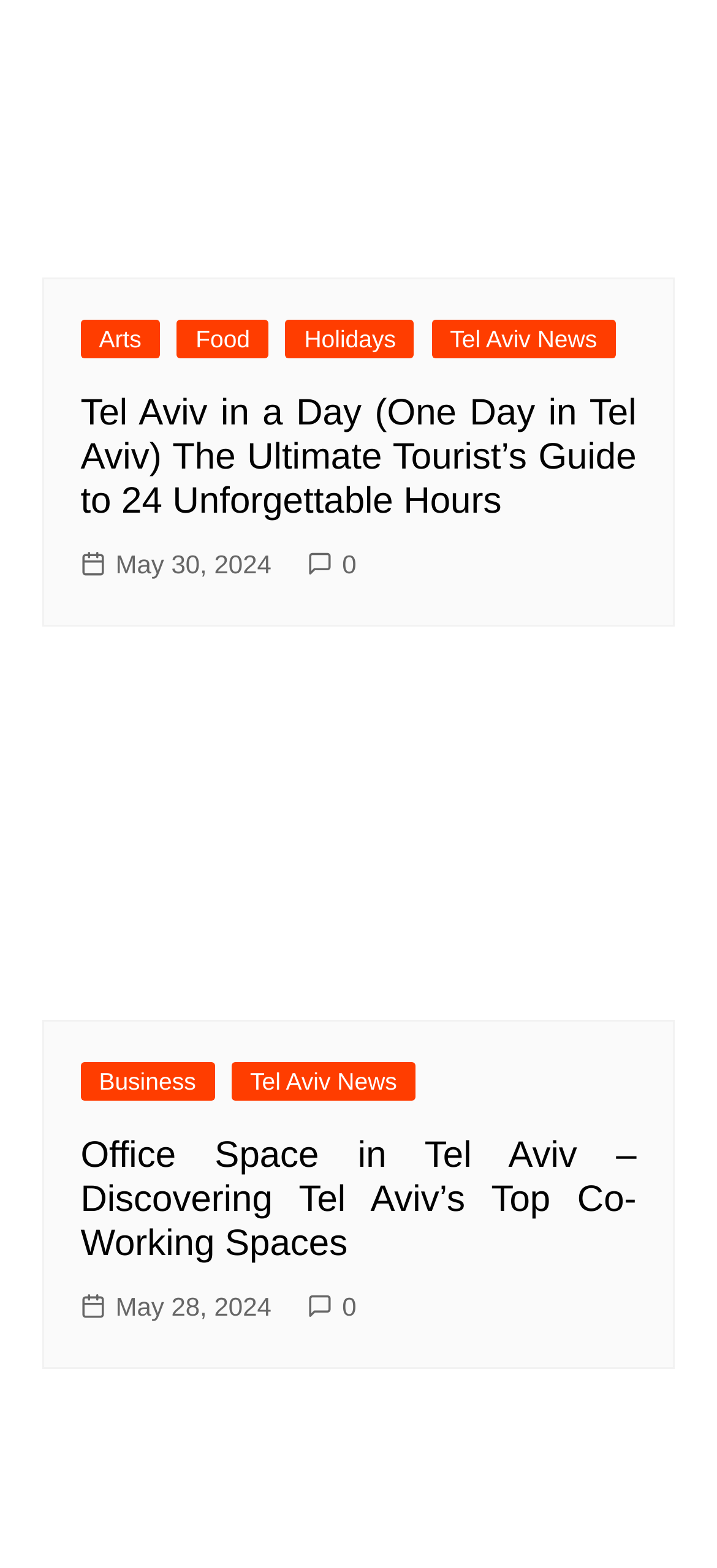Please determine the bounding box coordinates of the section I need to click to accomplish this instruction: "Check the date 'May 30, 2024'".

[0.112, 0.347, 0.379, 0.373]